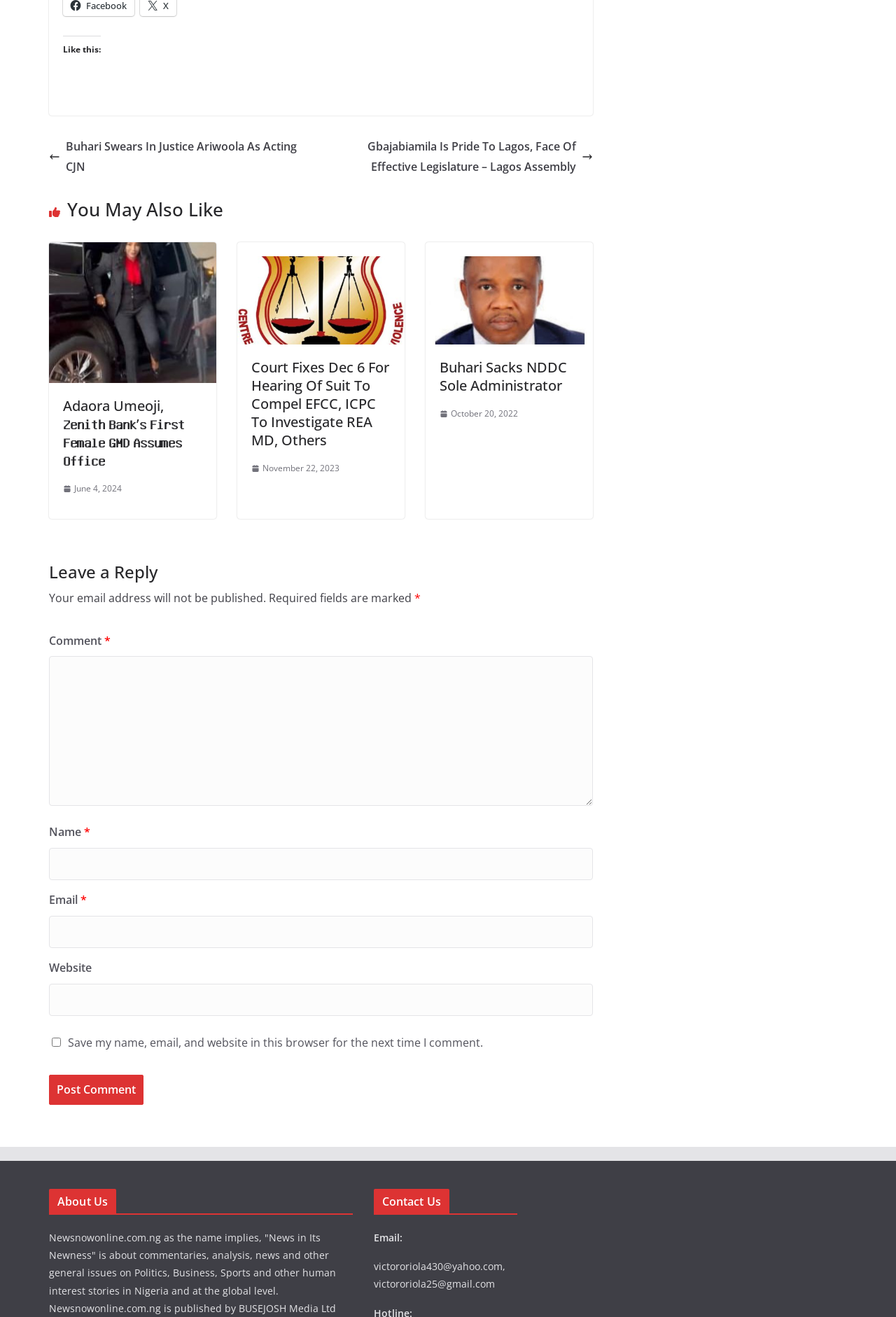What is the topic of the first news article?
Based on the screenshot, respond with a single word or phrase.

Buhari Swears In Justice Ariwoola As Acting CJN